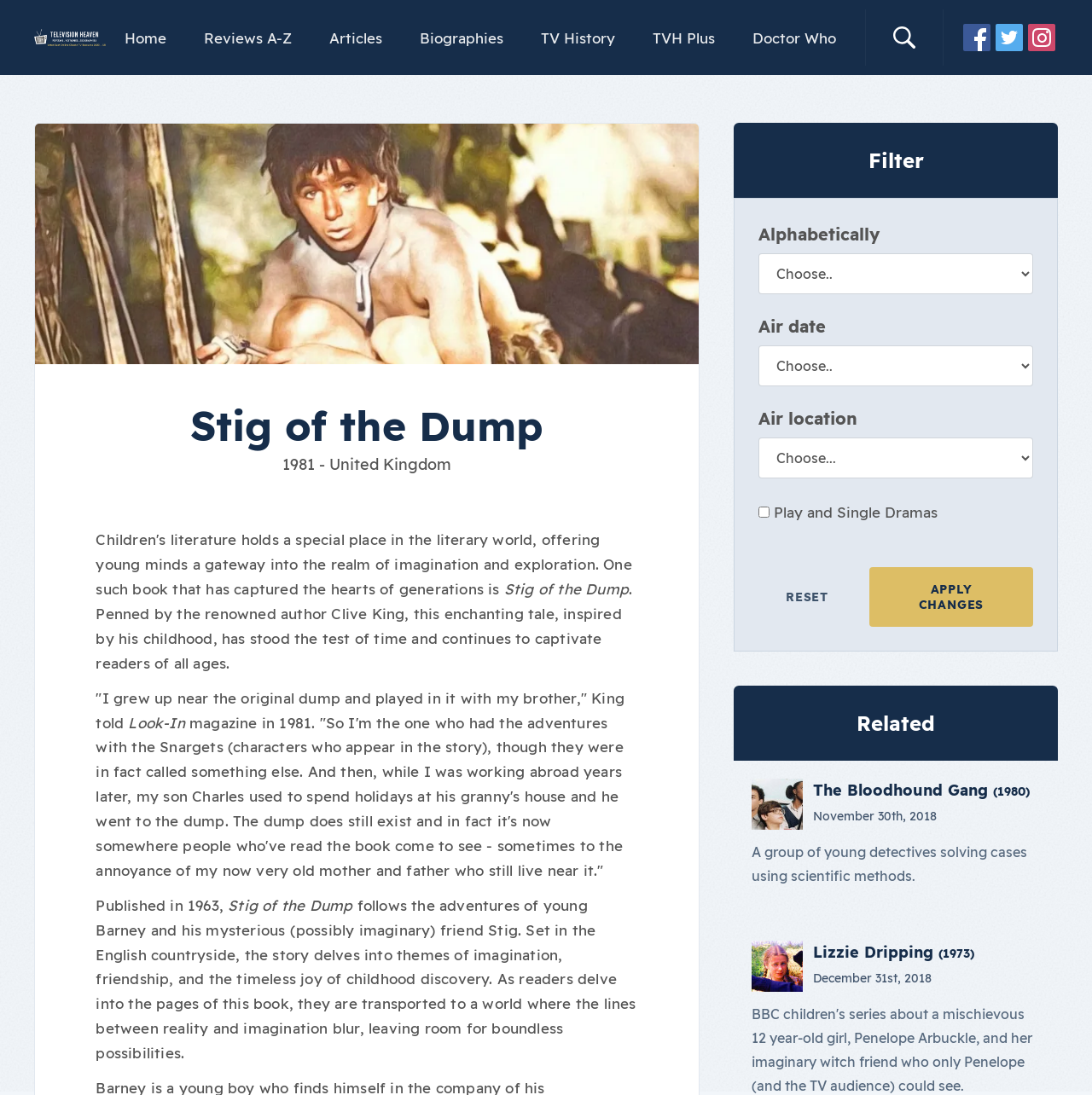What is the name of the author's son mentioned in the webpage?
Using the image, give a concise answer in the form of a single word or short phrase.

Charles